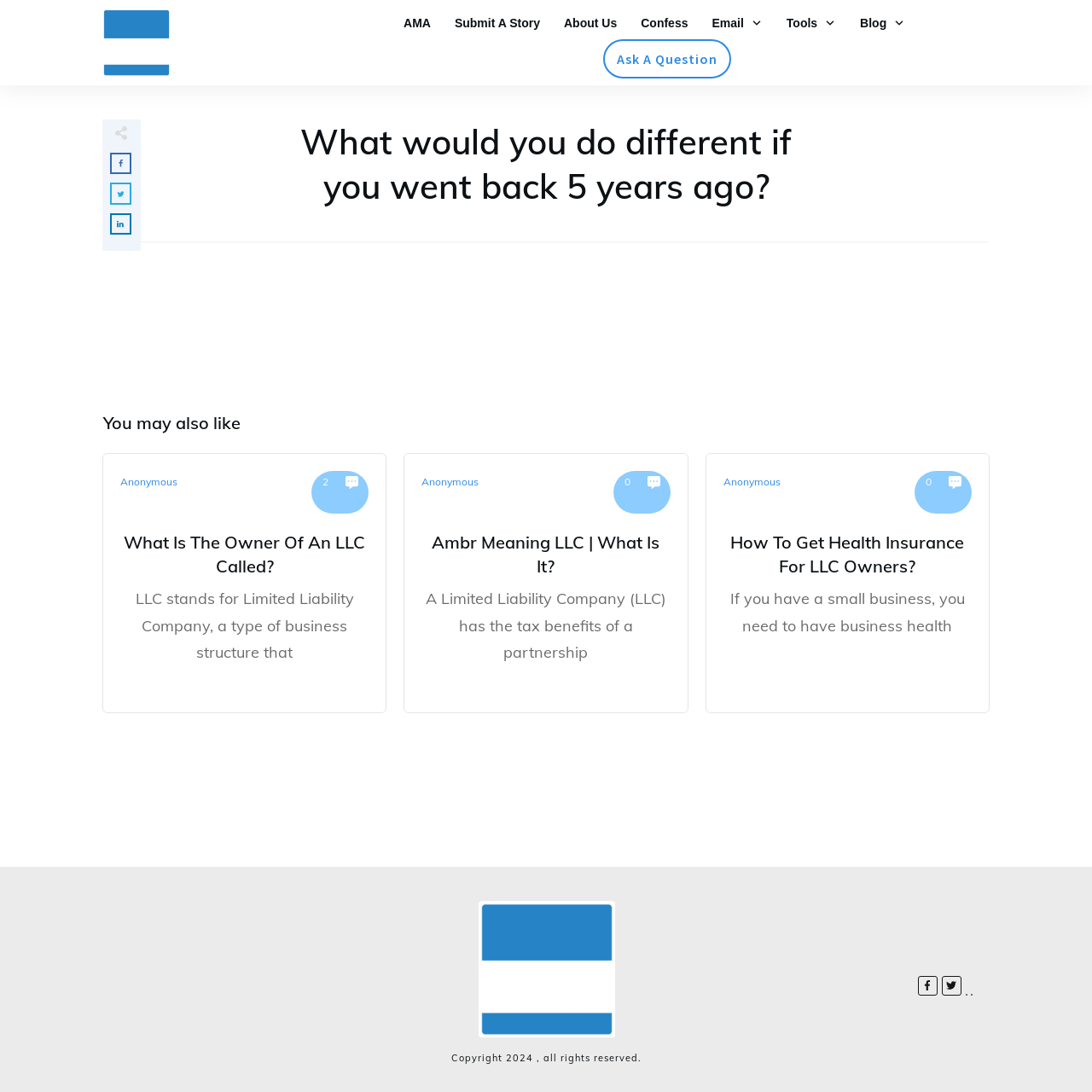Can you specify the bounding box coordinates for the region that should be clicked to fulfill this instruction: "Submit a story".

[0.416, 0.01, 0.495, 0.032]